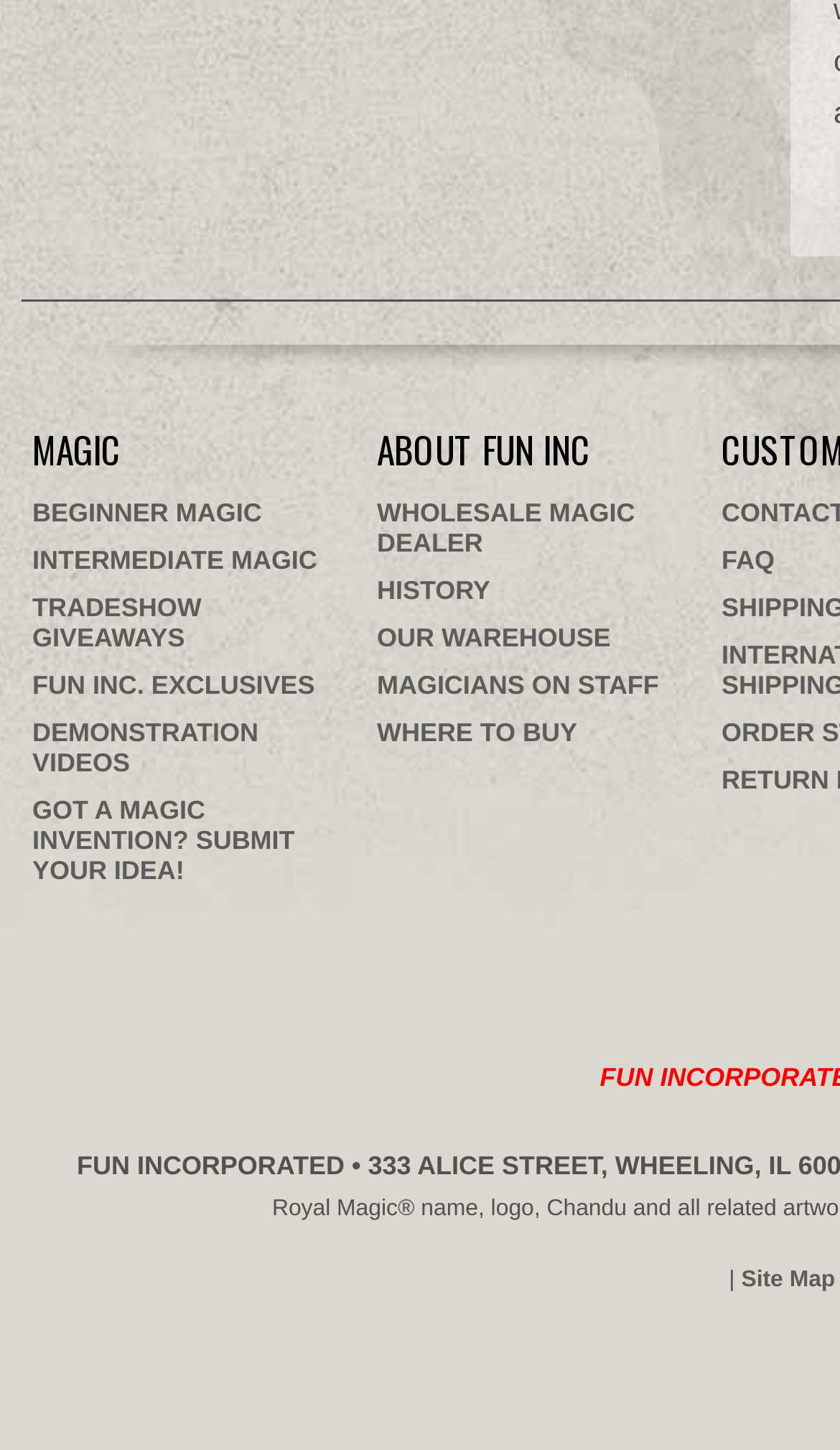Please determine the bounding box coordinates of the section I need to click to accomplish this instruction: "Go to BEGINNER MAGIC".

[0.038, 0.338, 0.423, 0.37]